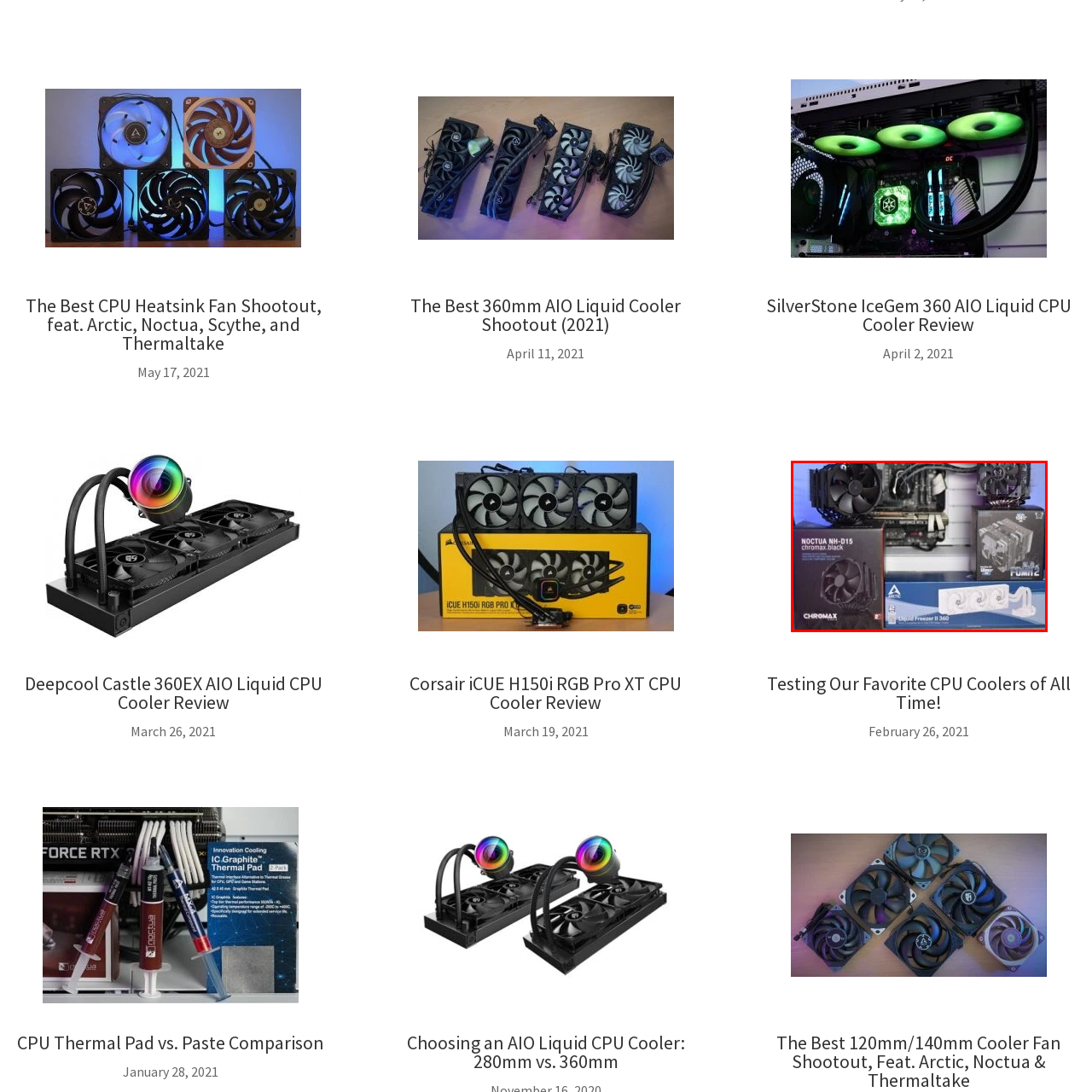Thoroughly describe the scene within the red-bordered area of the image.

The image showcases a variety of high-performance CPU coolers prominently displayed against a backdrop of a computer motherboard. In the foreground, the Noctua NH-D15 chromax.black cooler is featured in its sleek packaging, known for its exceptional cooling efficiency and quiet operation. To its right sits the Arctic Liquid Freezer II 360, a powerful all-in-one liquid cooler, designed for high thermal performance. Alongside these, the Fuma II cooler stands out, recognized for its hybrid design that combines air and remote cooling technologies. This arrangement highlights the diverse options available for cooling solutions, tailored for enthusiasts and gamers seeking optimal system performance and aesthetics.